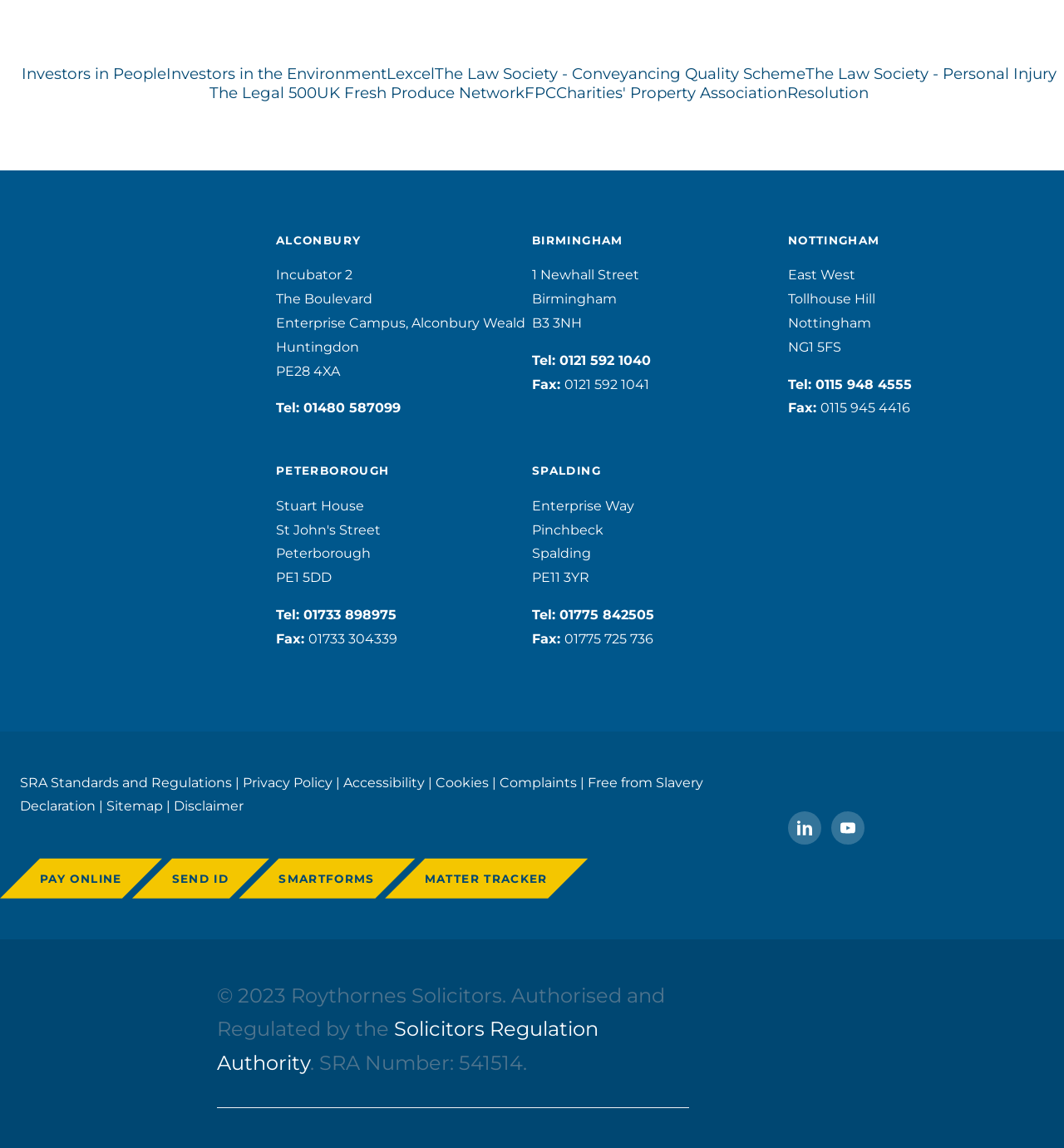What is the phone number for the Alconbury office?
Using the image as a reference, answer with just one word or a short phrase.

01480 587099